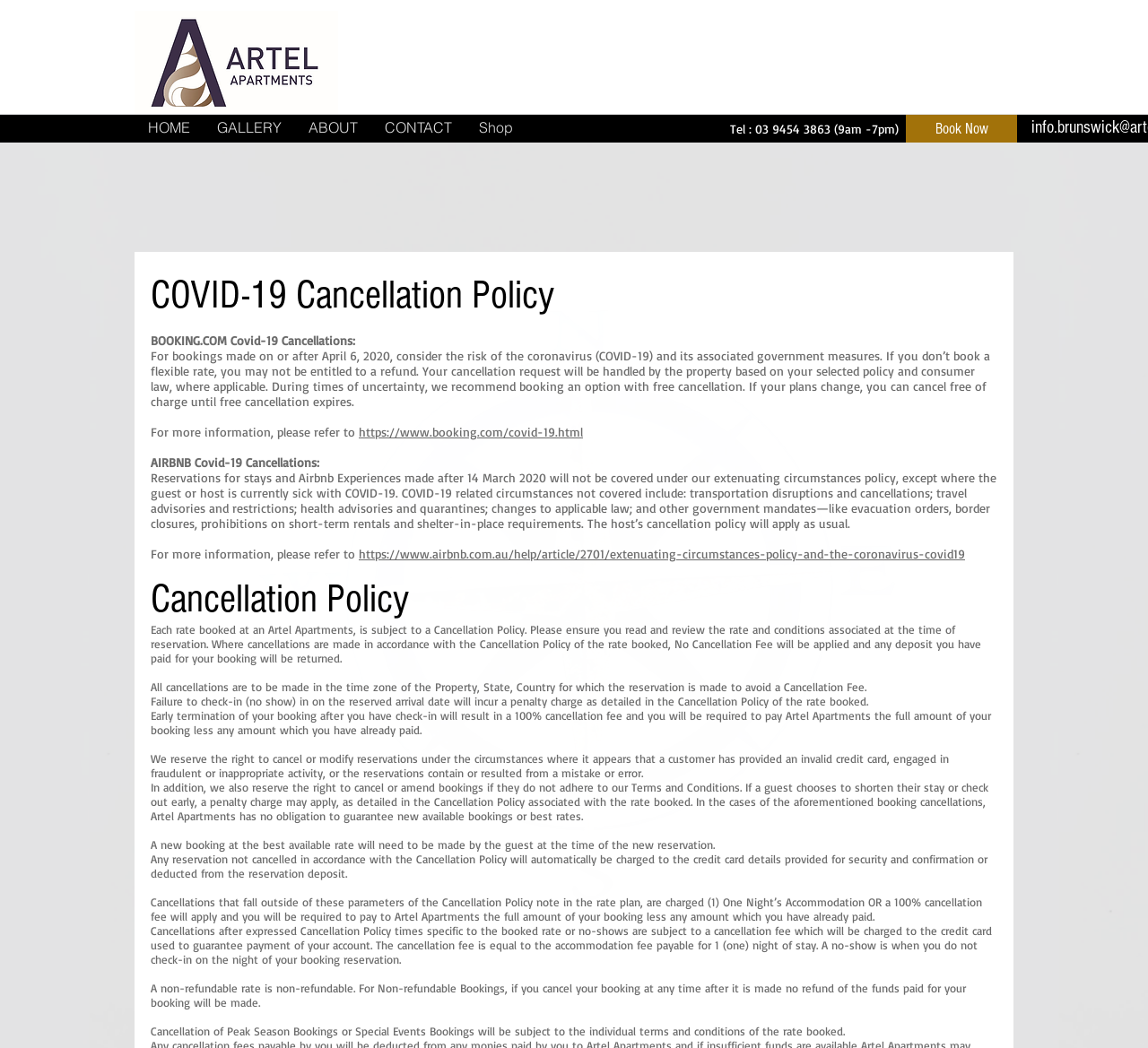Find and provide the bounding box coordinates for the UI element described with: "Book Now".

[0.789, 0.109, 0.886, 0.136]